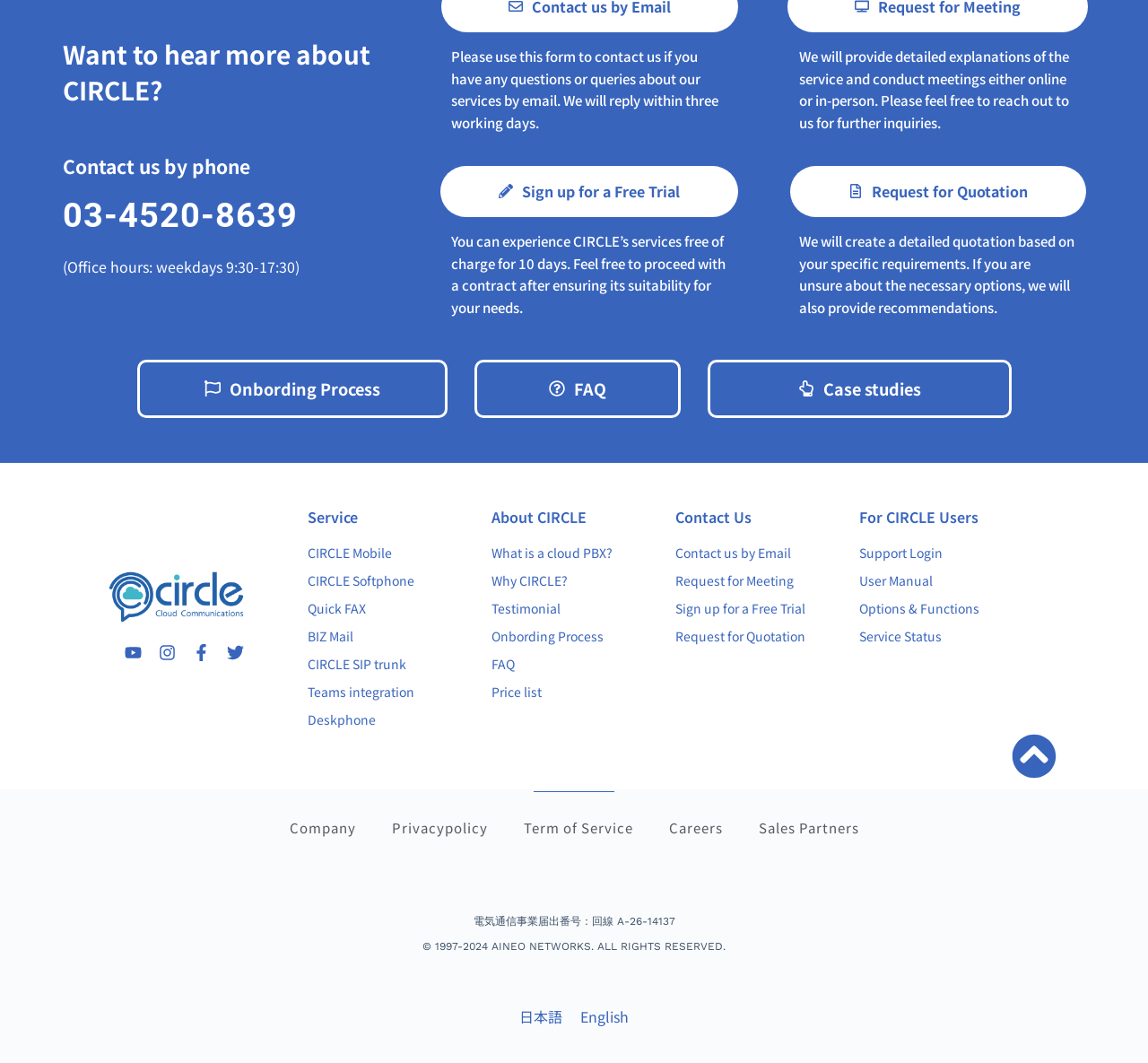Please specify the bounding box coordinates in the format (top-left x, top-left y, bottom-right x, bottom-right y), with all values as floating point numbers between 0 and 1. Identify the bounding box of the UI element described by: For CIRCLE users

[0.748, 0.476, 0.852, 0.496]